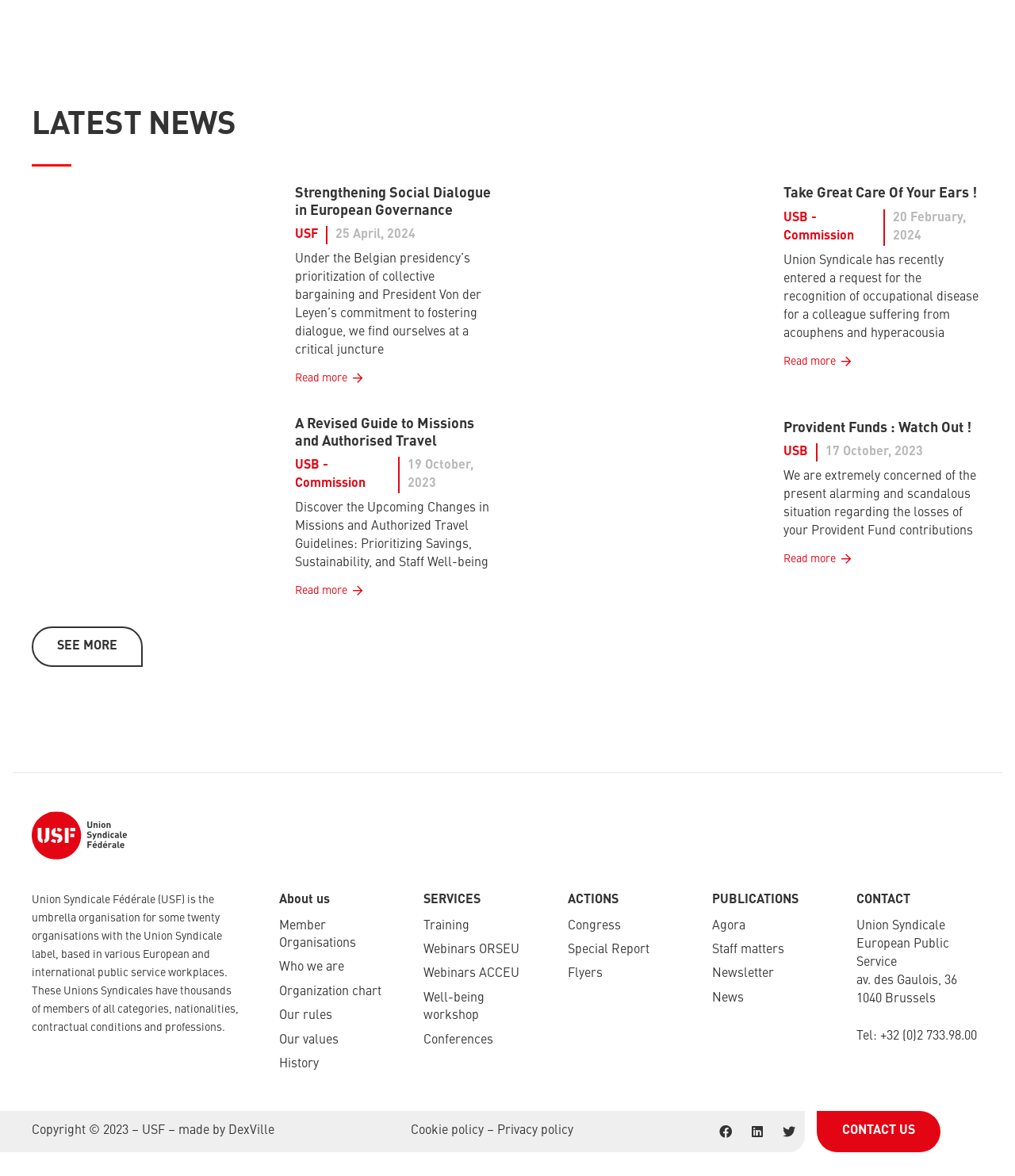Extract the bounding box coordinates for the HTML element that matches this description: "Webinars ACCEU". The coordinates should be four float numbers between 0 and 1, i.e., [left, top, right, bottom].

[0.417, 0.823, 0.512, 0.834]